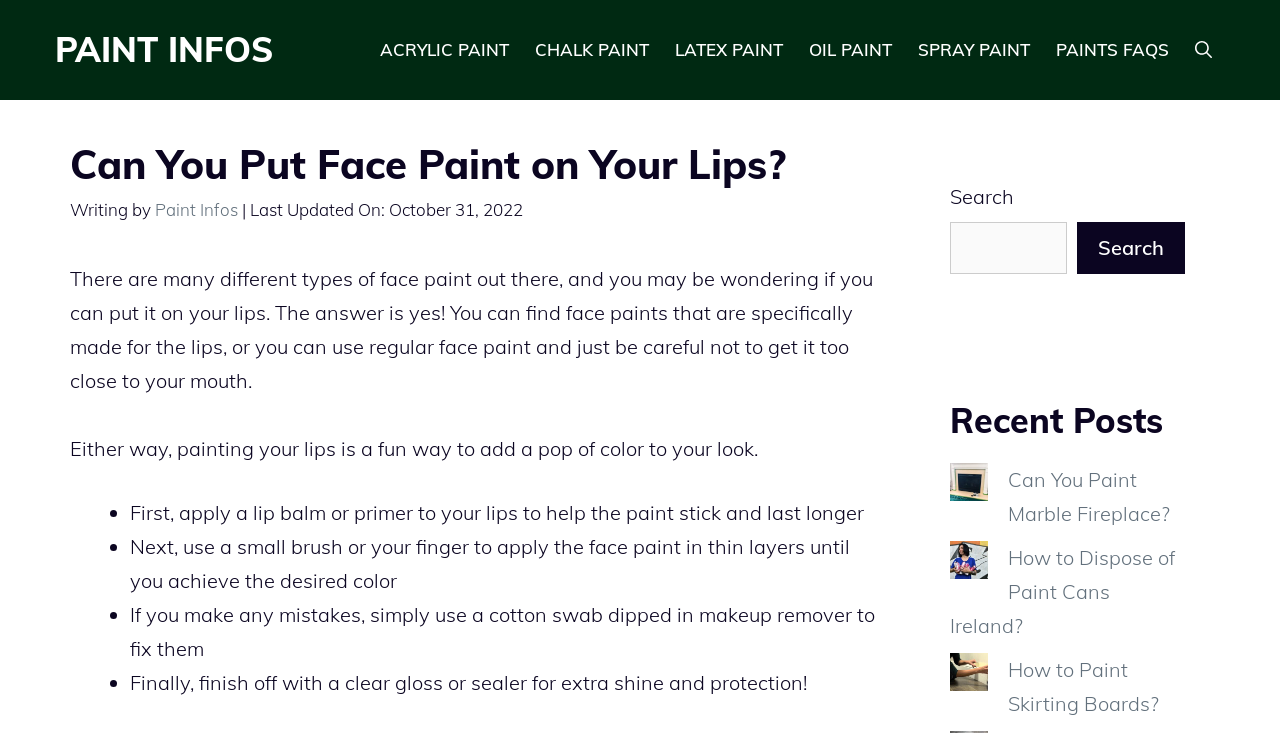From the webpage screenshot, predict the bounding box coordinates (top-left x, top-left y, bottom-right x, bottom-right y) for the UI element described here: Chalk Paint

[0.408, 0.027, 0.517, 0.109]